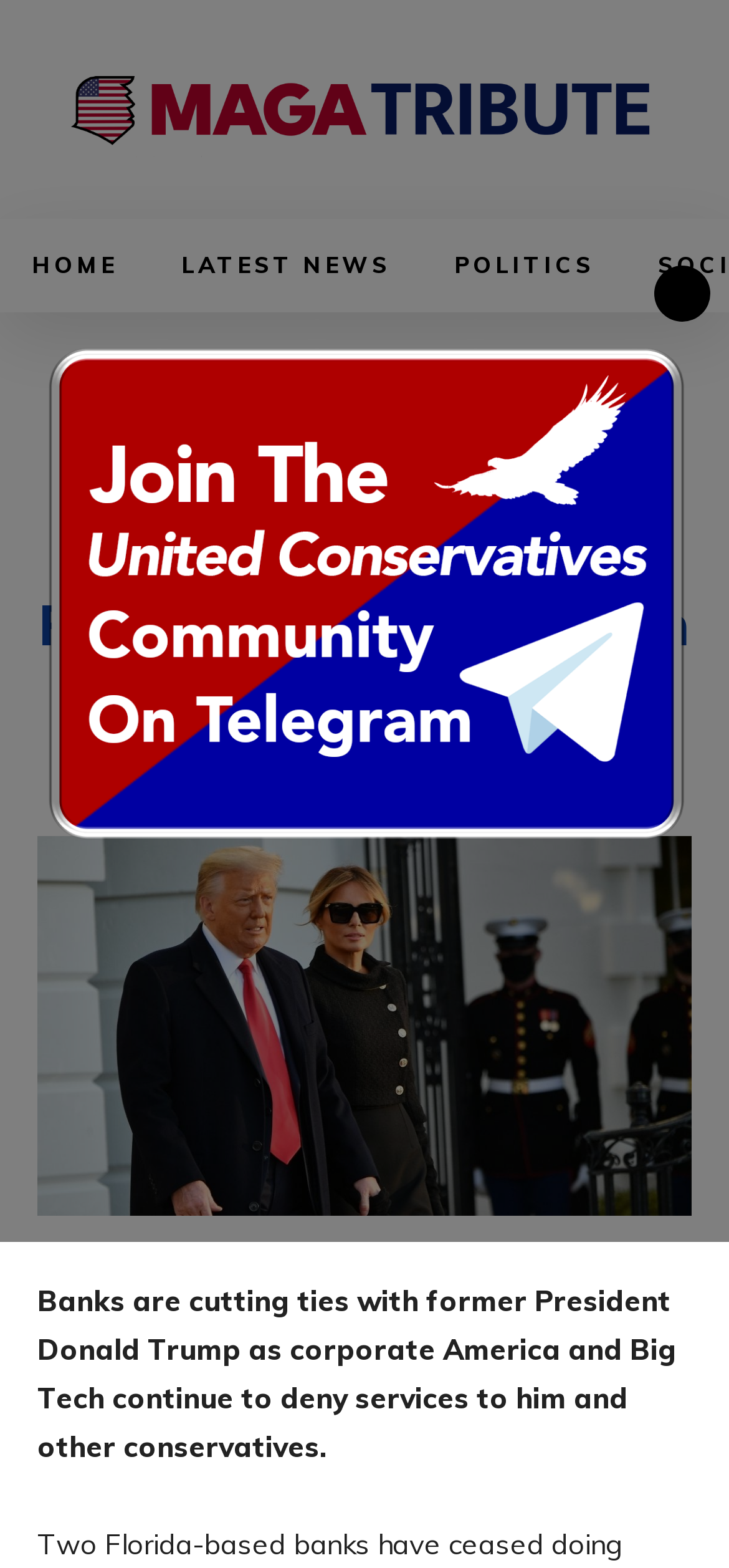Summarize the webpage with a detailed and informative caption.

The webpage appears to be a news article or blog post with a focus on politics. At the top left of the page, there is a logo, which is also a link. Next to the logo, there are three navigation links: "HOME", "LATEST NEWS", and "POLITICS", which are aligned horizontally.

Below the navigation links, there is a heading that reads "Banks Cut Off Trump, Close Former President’s Multi-Million Dollar Accounts". This heading is centered and takes up most of the width of the page.

Under the heading, there is a paragraph of text that summarizes the article, stating that banks are cutting ties with former President Donald Trump as corporate America and Big Tech continue to deny services to him and other conservatives.

On the right side of the page, near the top, there is a small text element that reads "modal-check", which appears to be a technical element rather than content.

At the bottom of the page, there is a link to Telegram, which is accompanied by an image of the Telegram logo. This link is centered and takes up most of the width of the page.

There are a total of 5 links on the page, including the logo, navigation links, and the Telegram link. There are also 2 images on the page, which are the logo and the Telegram logo.